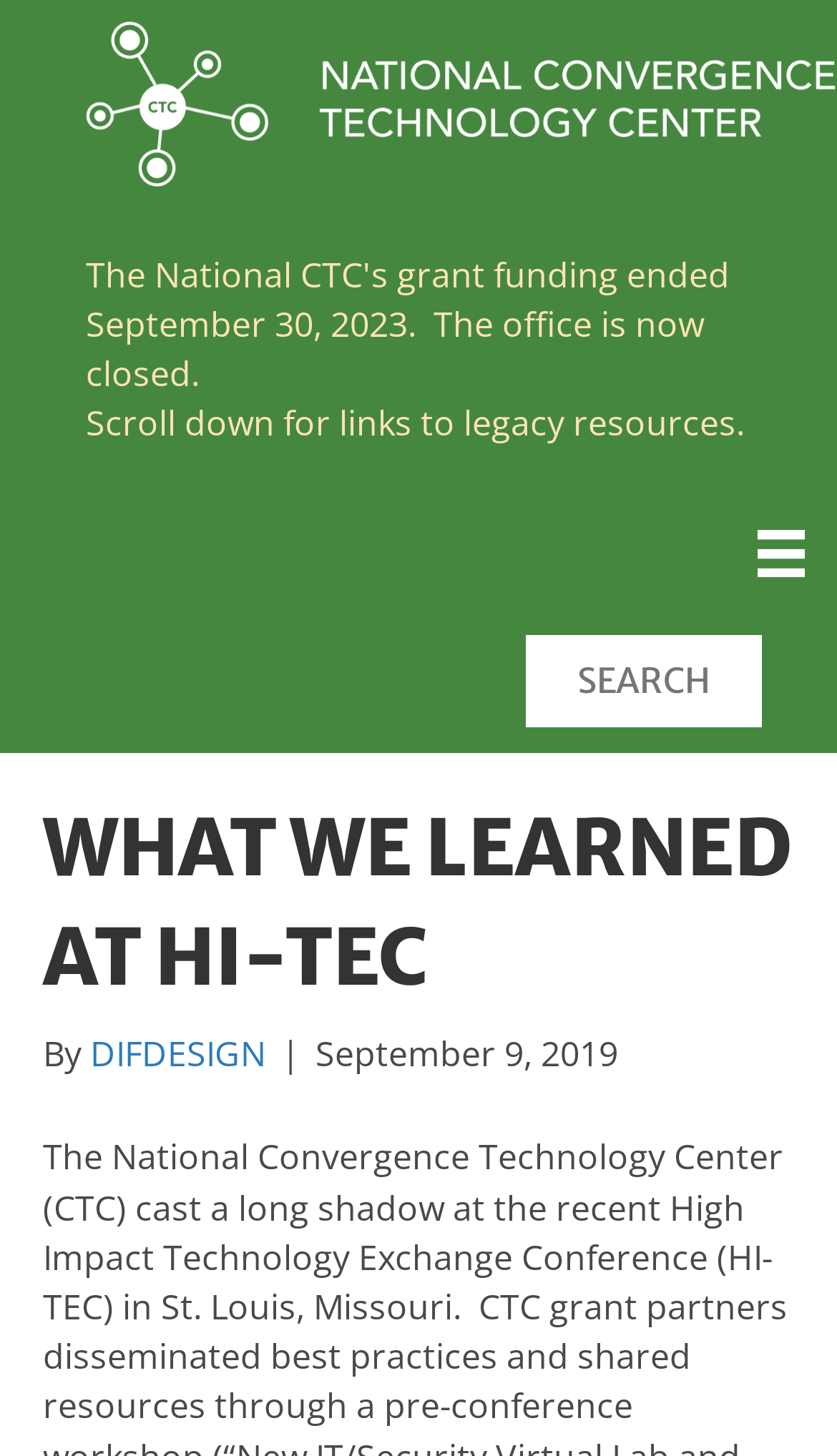What is the author of the article? Observe the screenshot and provide a one-word or short phrase answer.

DIFDESIGN